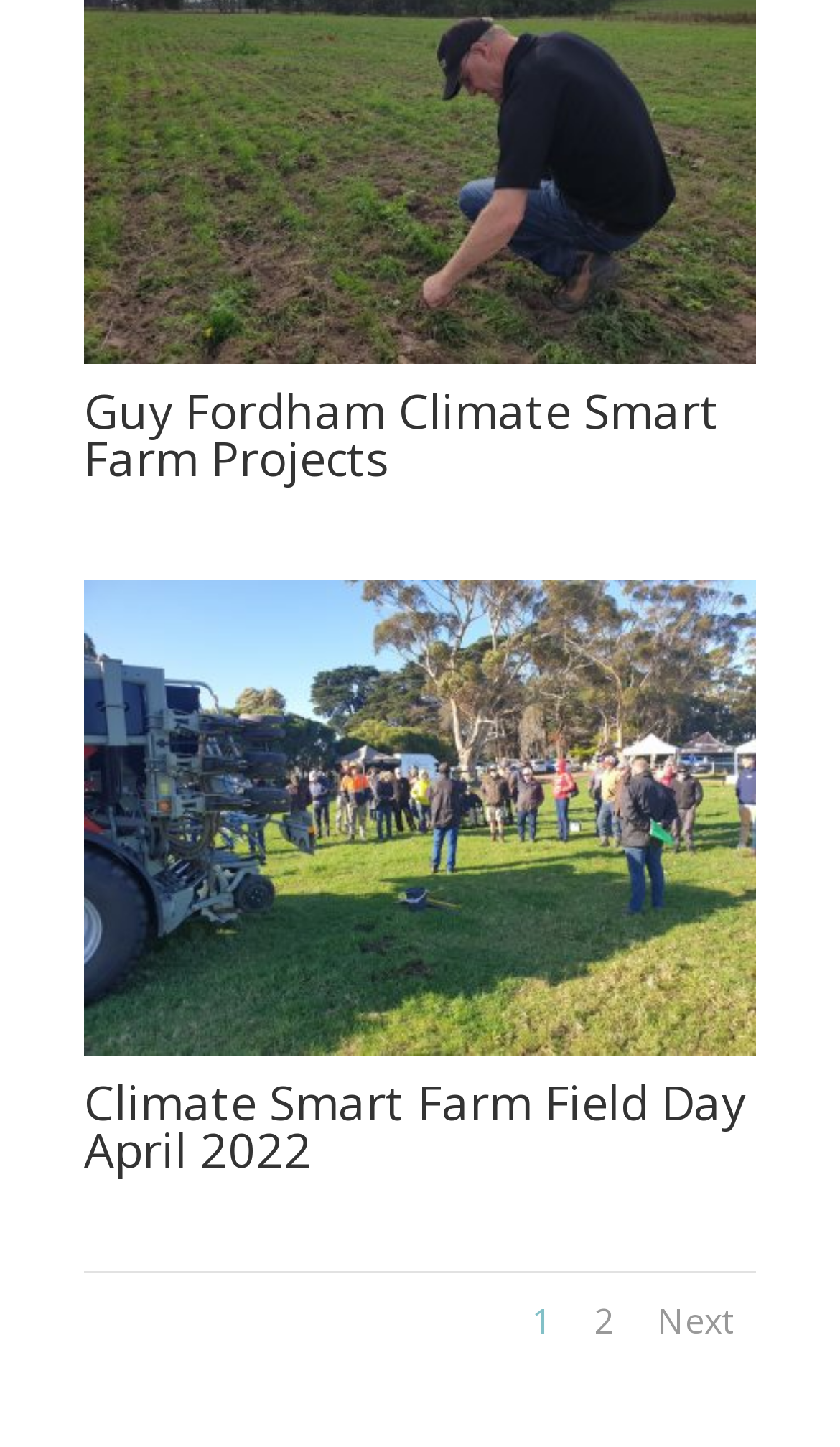Find the bounding box coordinates for the HTML element described in this sentence: "1". Provide the coordinates as four float numbers between 0 and 1, in the format [left, top, right, bottom].

[0.633, 0.896, 0.656, 0.929]